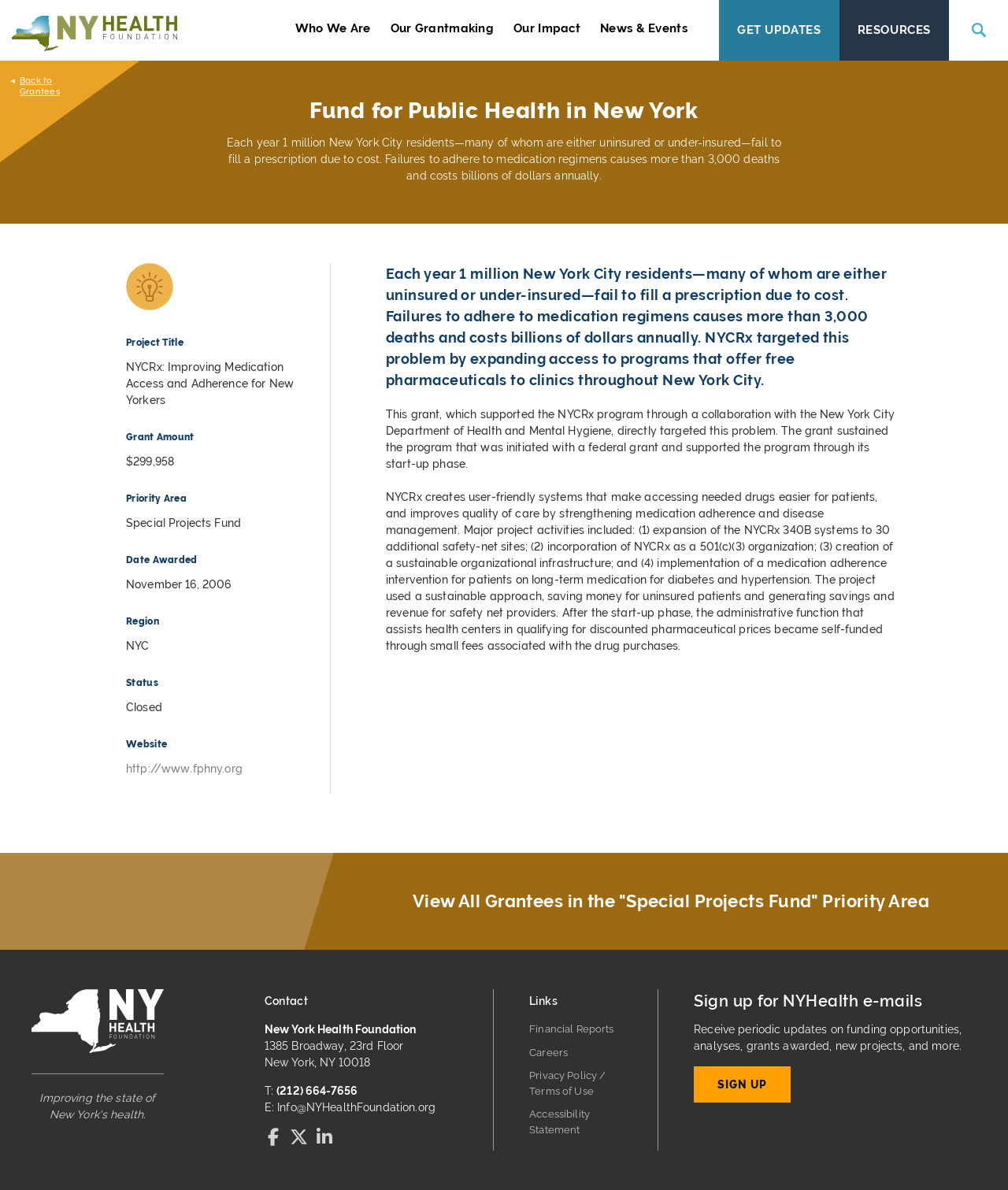Please identify the bounding box coordinates of the clickable element to fulfill the following instruction: "View all grantees in the 'Special Projects Fund' priority area". The coordinates should be four float numbers between 0 and 1, i.e., [left, top, right, bottom].

[0.331, 0.717, 1.0, 0.798]